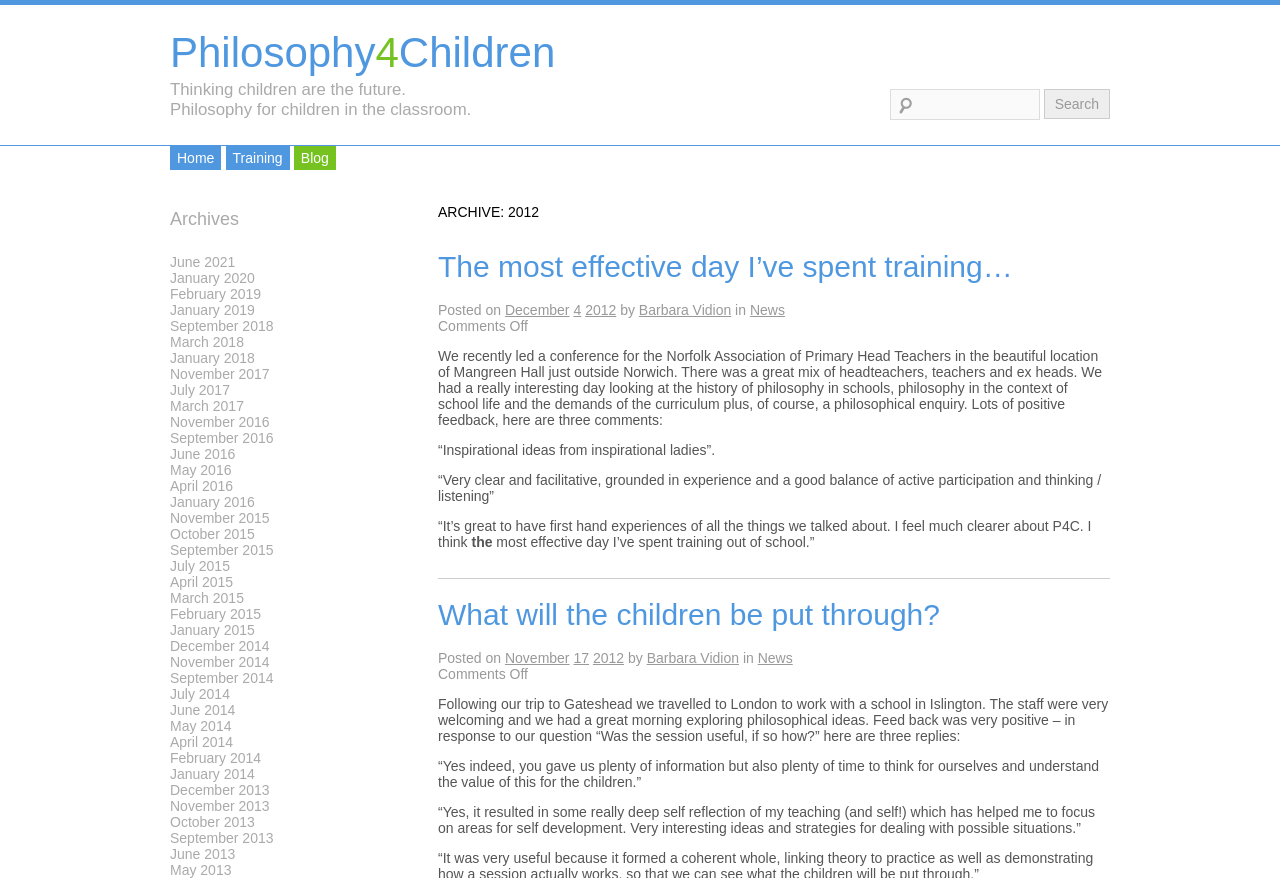What is the purpose of the search bar?
Offer a detailed and full explanation in response to the question.

The search bar is located at the top right of the webpage, and it allows users to search for specific content within the website.